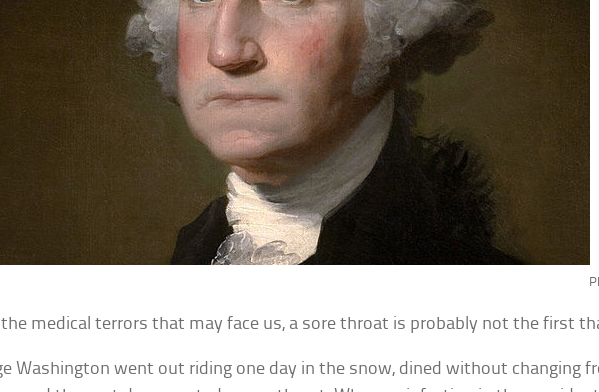Answer the question below in one word or phrase:
What is the artist's name?

Gilbert Stuart